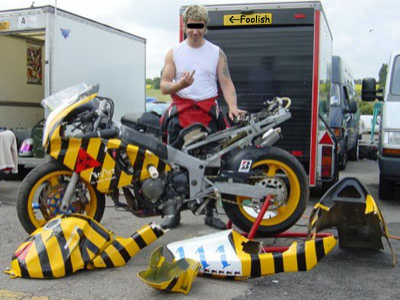Write a descriptive caption for the image, covering all notable aspects.

The image depicts a motorcyclist standing next to a heavily damaged motorcycle adorned with striking yellow and black stripes. The rider, showing a confident demeanor, is giving an apparent gesture with one hand while the other is placed on the bike. Surrounding the motorcycle are various disassembled parts, indicative of a crash or a repair situation. Banners and vehicles in the background suggest a racing or competitive environment, hinting at the challenges and risks associated with high-speed motorcycling. The caption also notes that the rider's face has been obscured for legal reasons, emphasizing a serious aspect of motorcycle racing incidents.